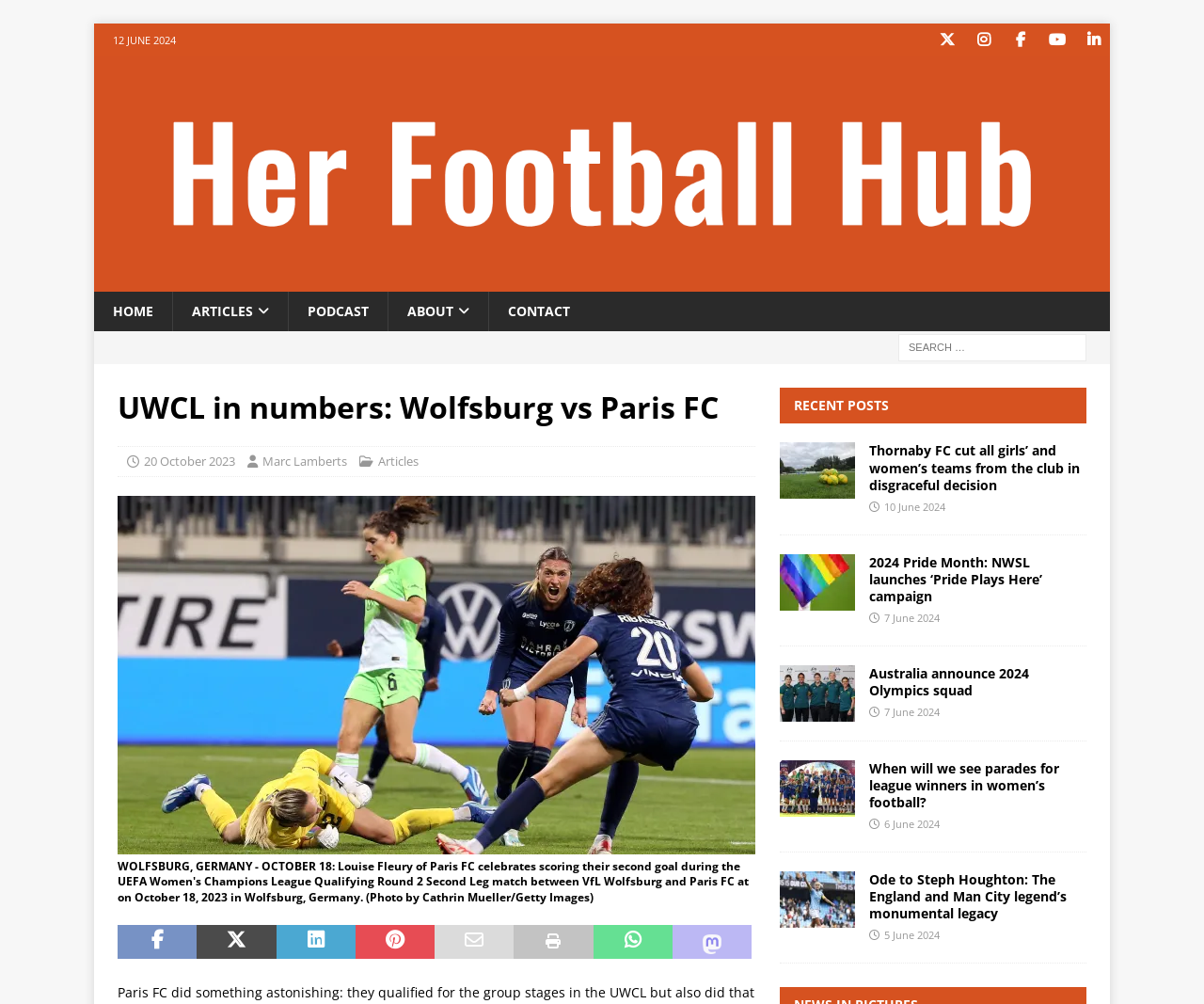Identify the bounding box coordinates for the region of the element that should be clicked to carry out the instruction: "Click on the link to view archives for June 2024". The bounding box coordinates should be four float numbers between 0 and 1, i.e., [left, top, right, bottom].

None